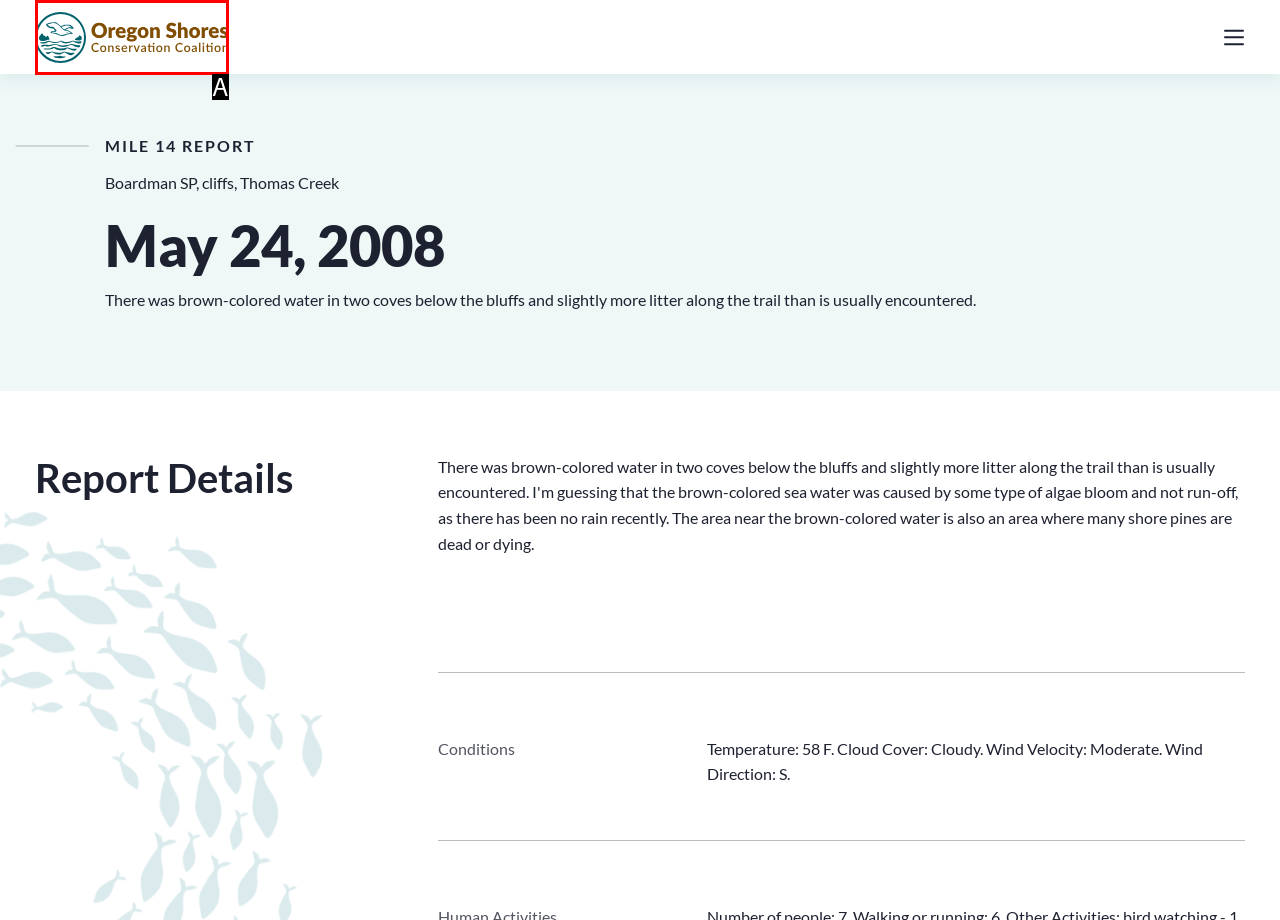With the description: alt="Oregon Shores Conservation Coalition logo", find the option that corresponds most closely and answer with its letter directly.

A